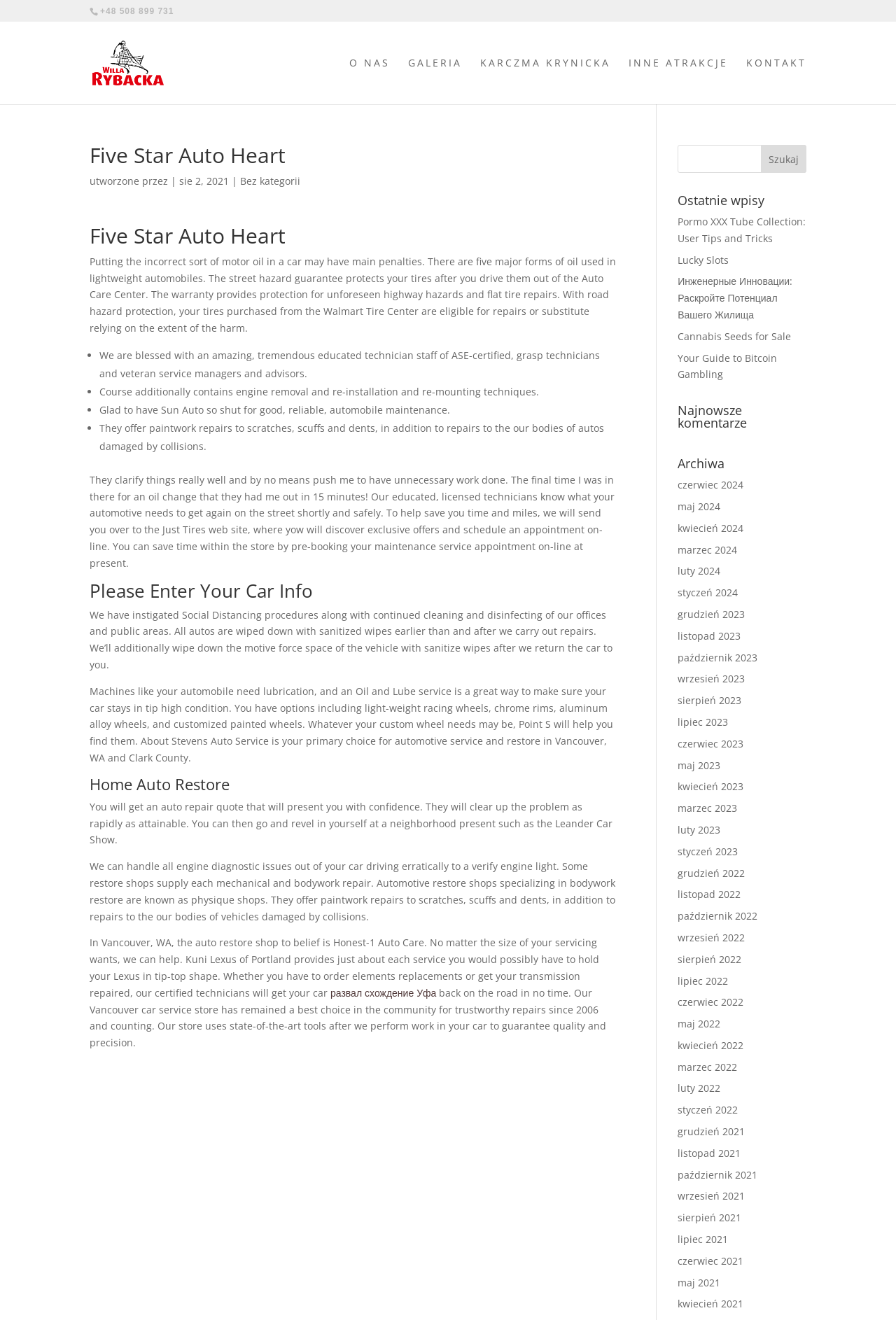Determine the bounding box coordinates of the clickable region to follow the instruction: "Enter your comment".

None